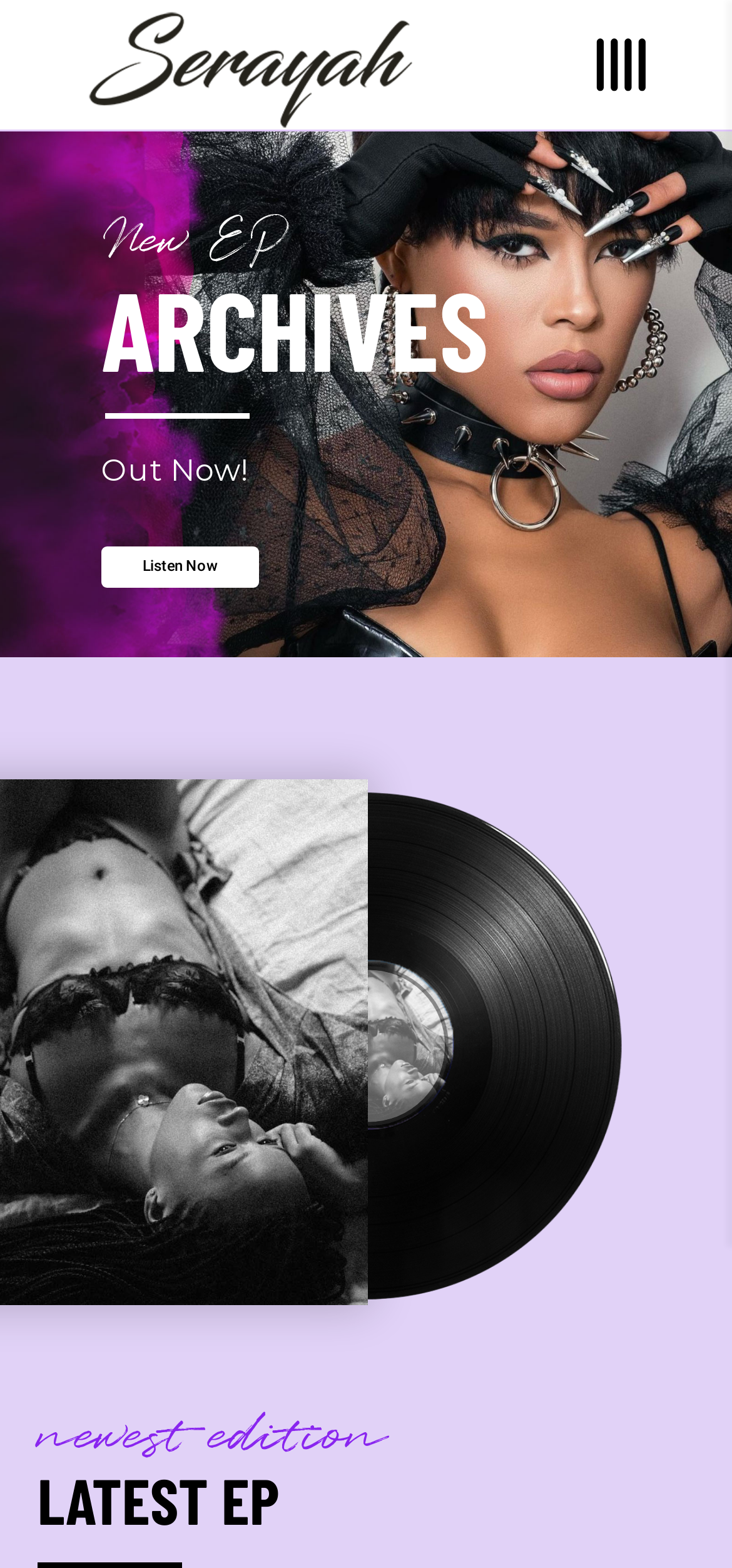Give a complete and precise description of the webpage's appearance.

The webpage is the official website of Serayah, a musician. At the top left corner, there is a mobile logo, which is a clickable link. On the top right corner, there is another image, also a link, but without a description. 

Below the top section, there are three horizontal elements aligned next to each other. From left to right, they are a "Listen Now" link, a "New EP" text, and an "Out Now!" text. 

Further down, there is a "ARCHIVES" text, positioned above the "Listen Now" link. 

At the bottom of the page, there are two headings, "newest edition" and "LATEST EP", placed side by side.